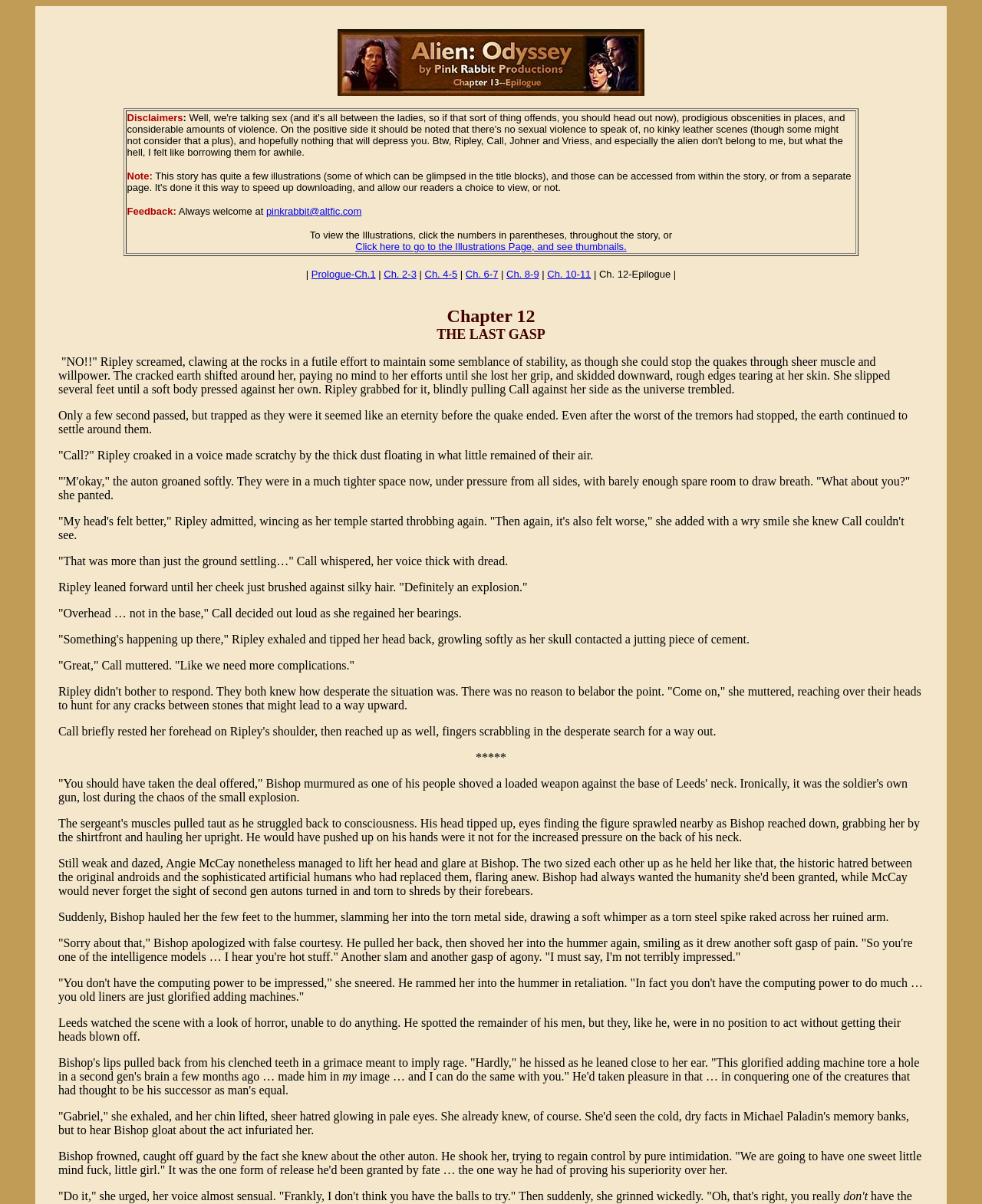What is the relationship between Ripley and Call?
Please give a detailed and elaborate answer to the question.

From the story content, it appears that Ripley and Call are together, as they are described as being in close physical proximity, with Ripley holding onto Call and trying to protect her during a quake. The tone of their dialogue also suggests a close and intimate relationship.